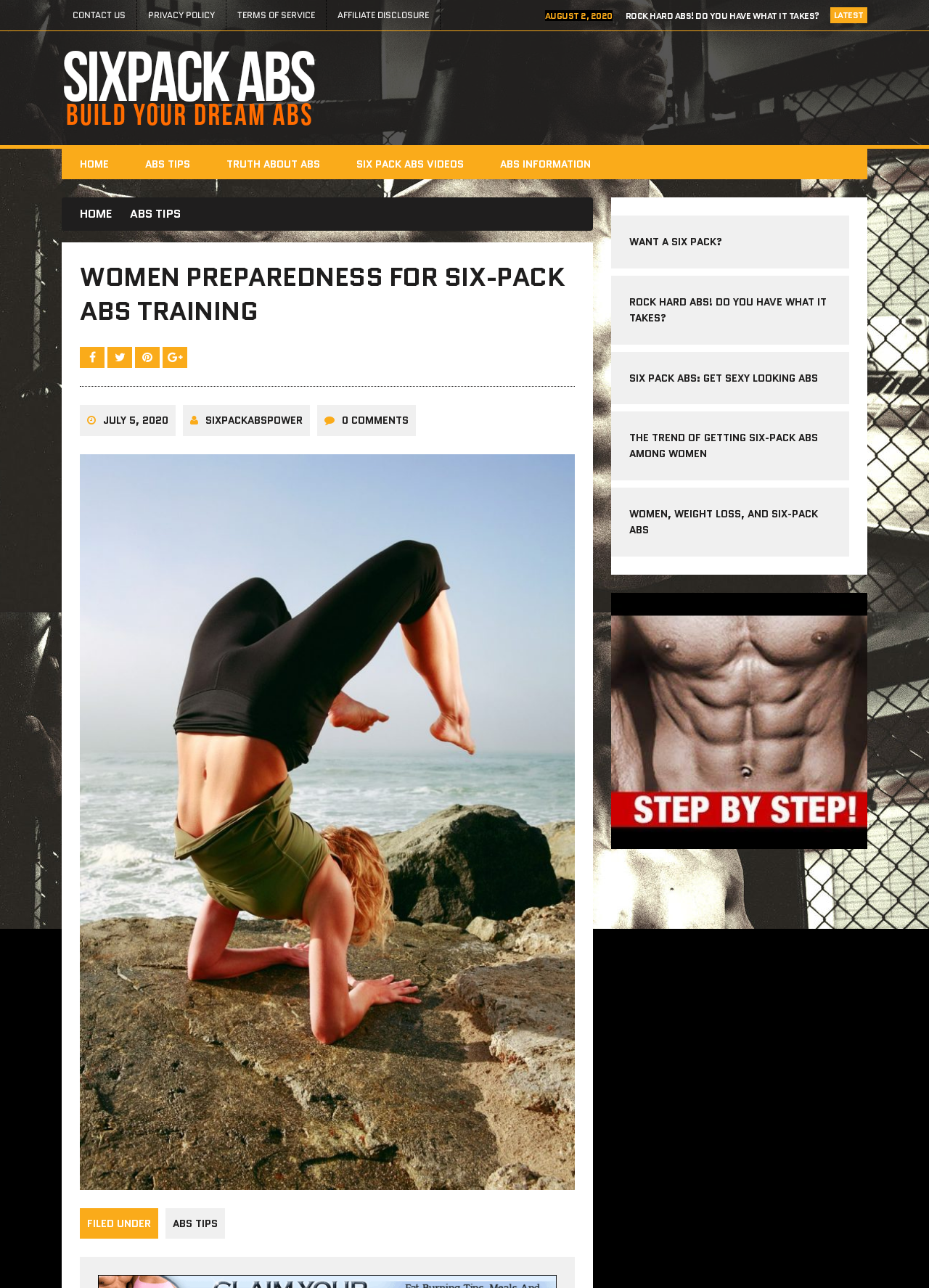Predict the bounding box for the UI component with the following description: "July 5, 2020".

[0.111, 0.321, 0.181, 0.332]